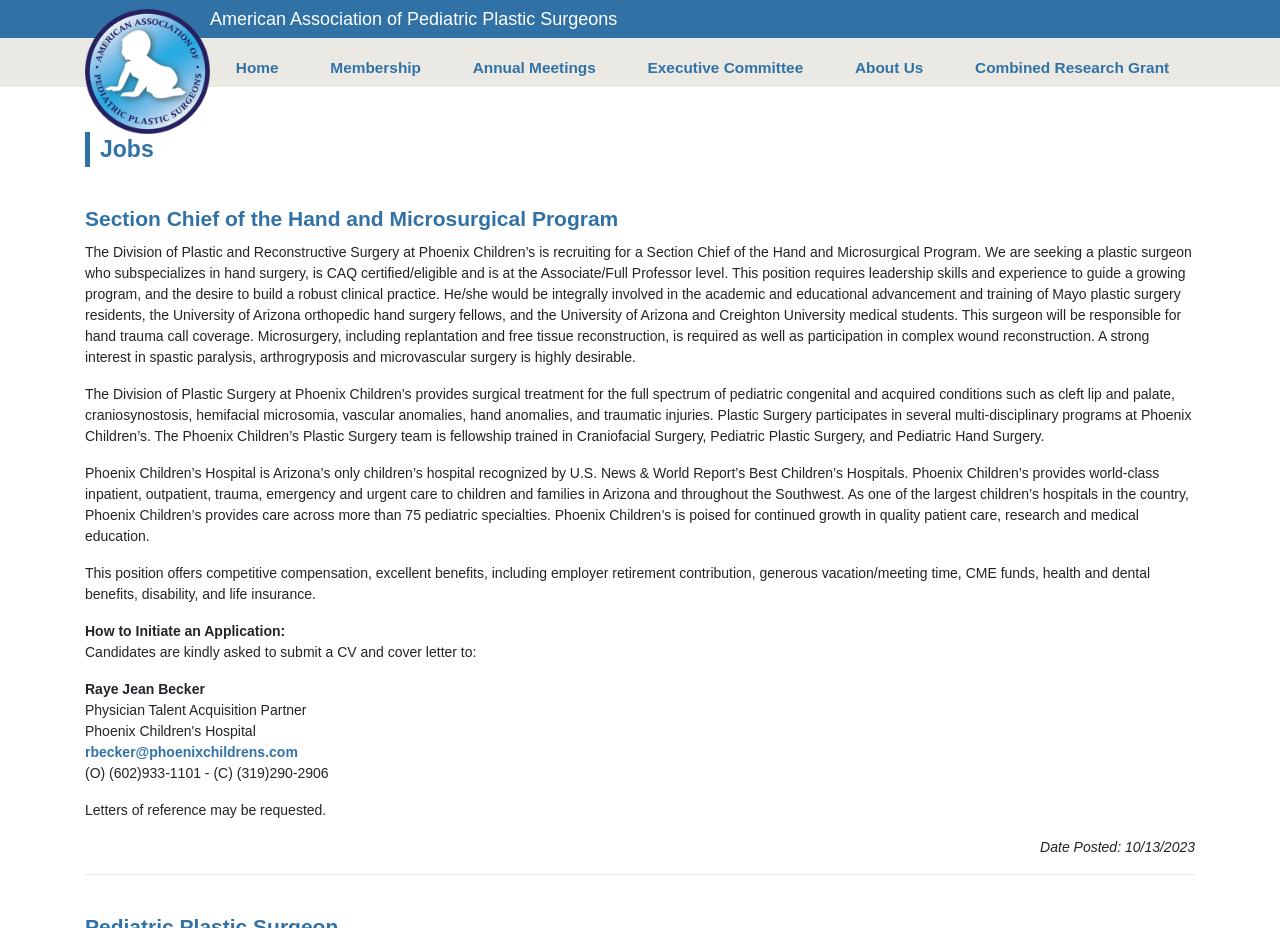Reply to the question below using a single word or brief phrase:
When was the job posted?

10/13/2023